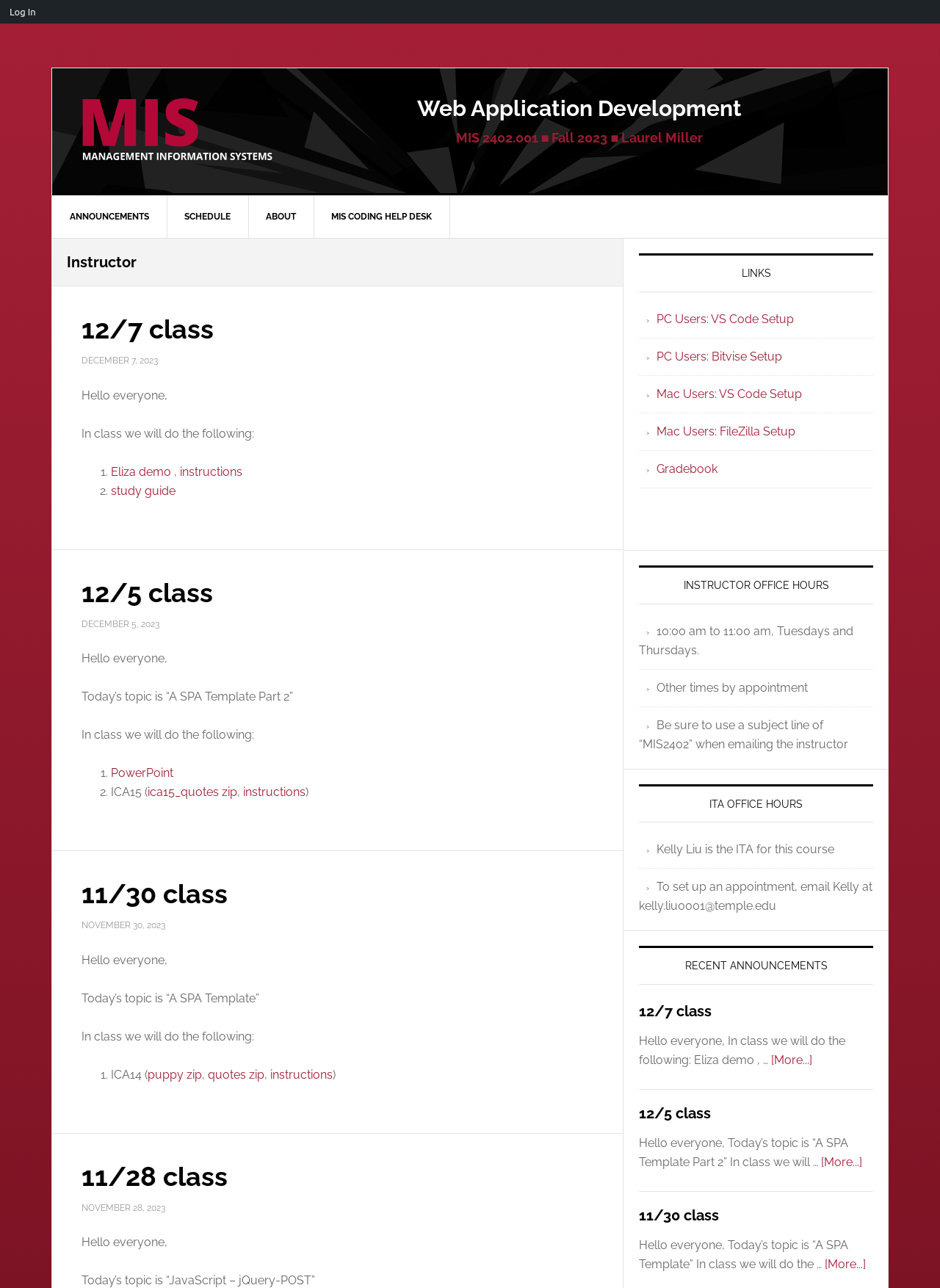Please identify the bounding box coordinates of the element's region that I should click in order to complete the following instruction: "Check the 'Gradebook' link". The bounding box coordinates consist of four float numbers between 0 and 1, i.e., [left, top, right, bottom].

[0.698, 0.358, 0.763, 0.369]